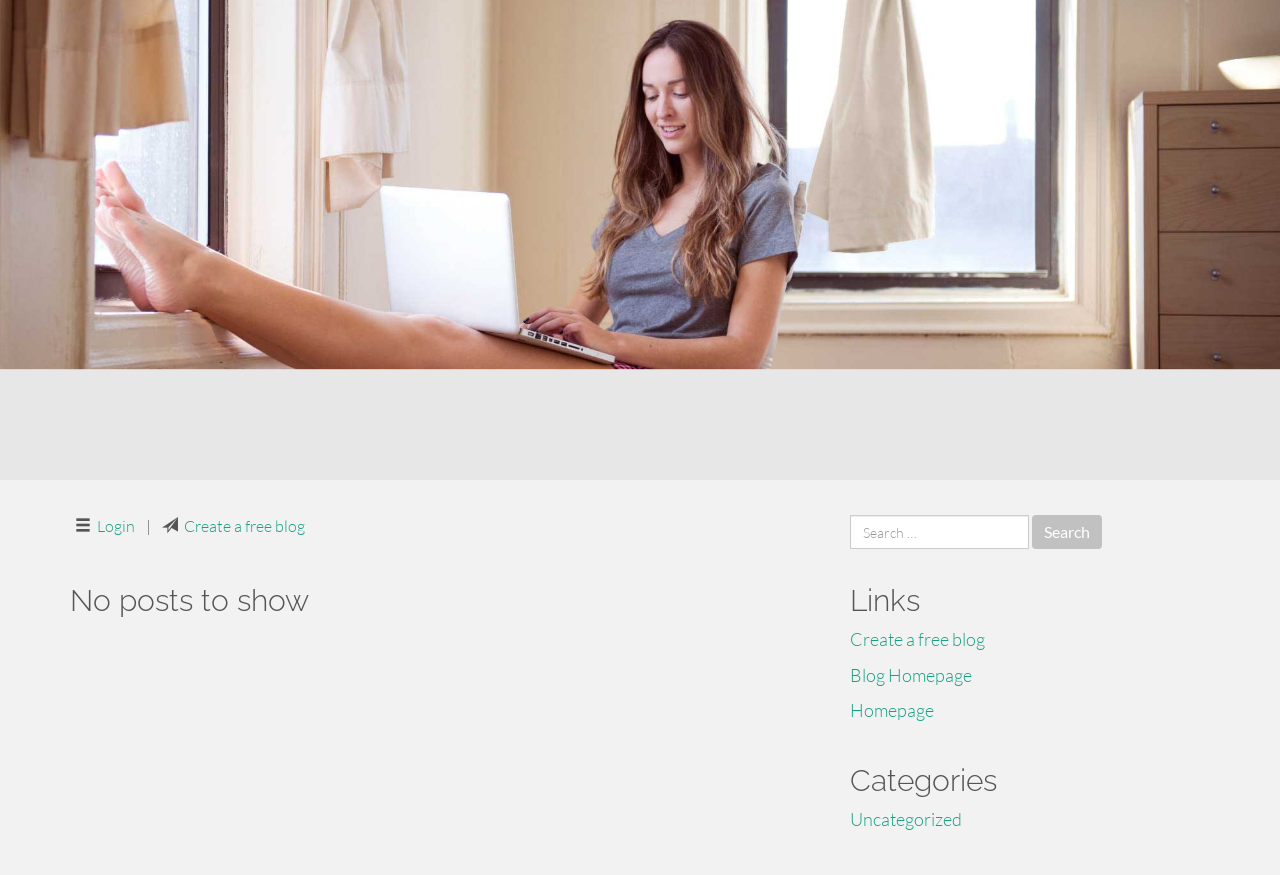Determine the bounding box coordinates for the clickable element to execute this instruction: "Click on the search button". Provide the coordinates as four float numbers between 0 and 1, i.e., [left, top, right, bottom].

[0.806, 0.589, 0.861, 0.627]